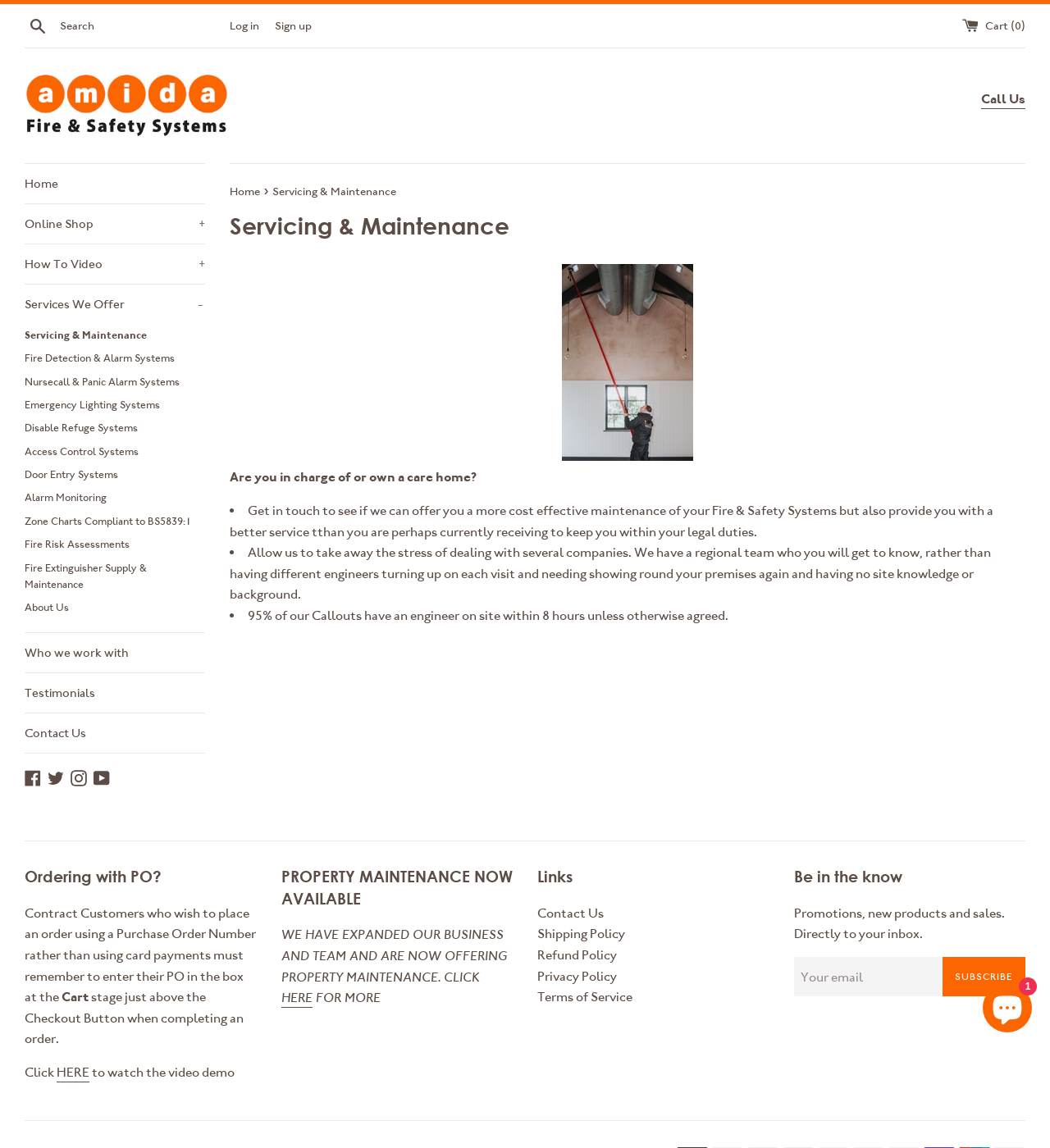How quickly does Amida Fire respond to callouts?
Respond with a short answer, either a single word or a phrase, based on the image.

Within 8 hours